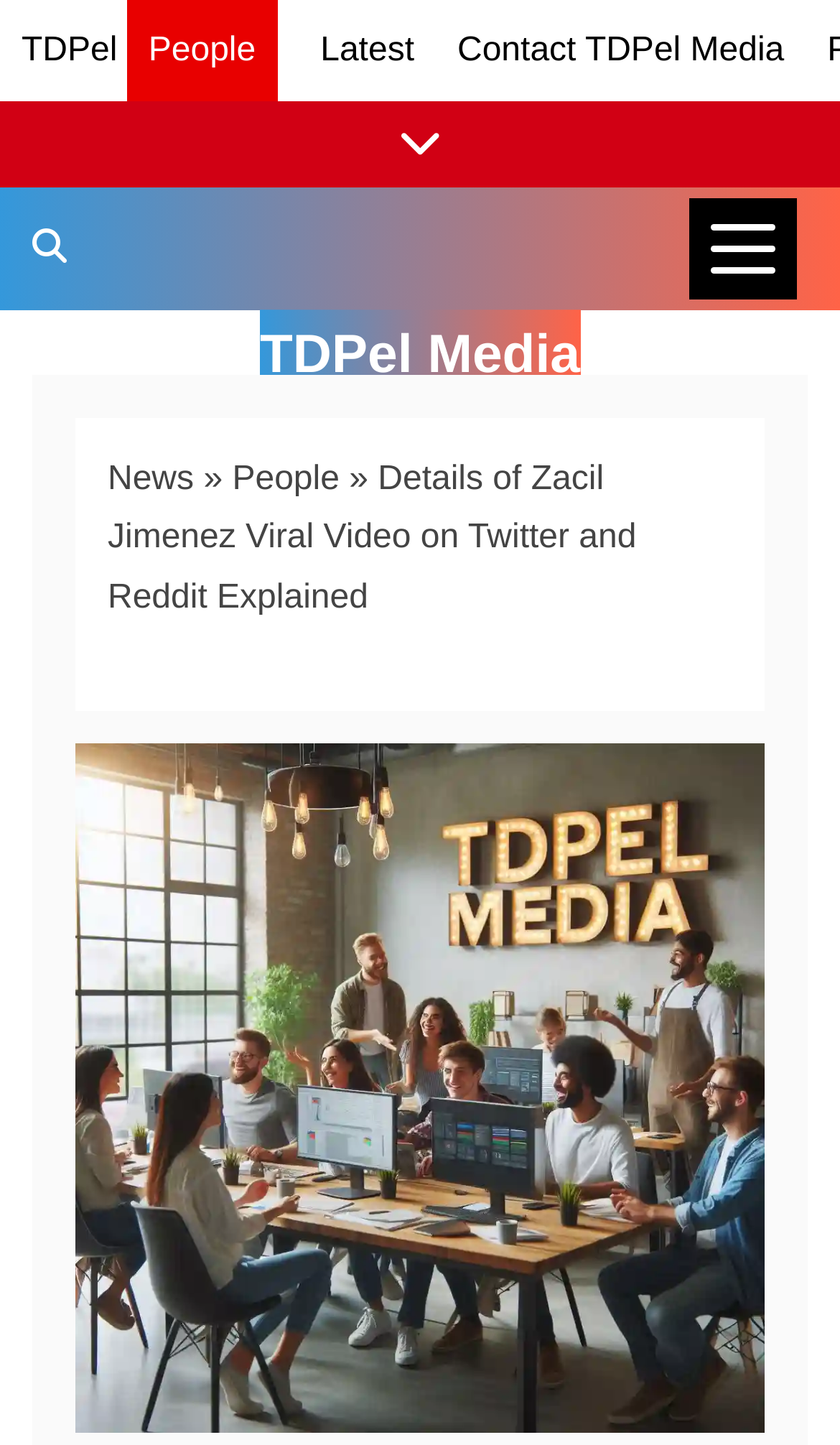Please extract the title of the webpage.

Details of Zacil Jimenez Viral Video on Twitter and Reddit Explained